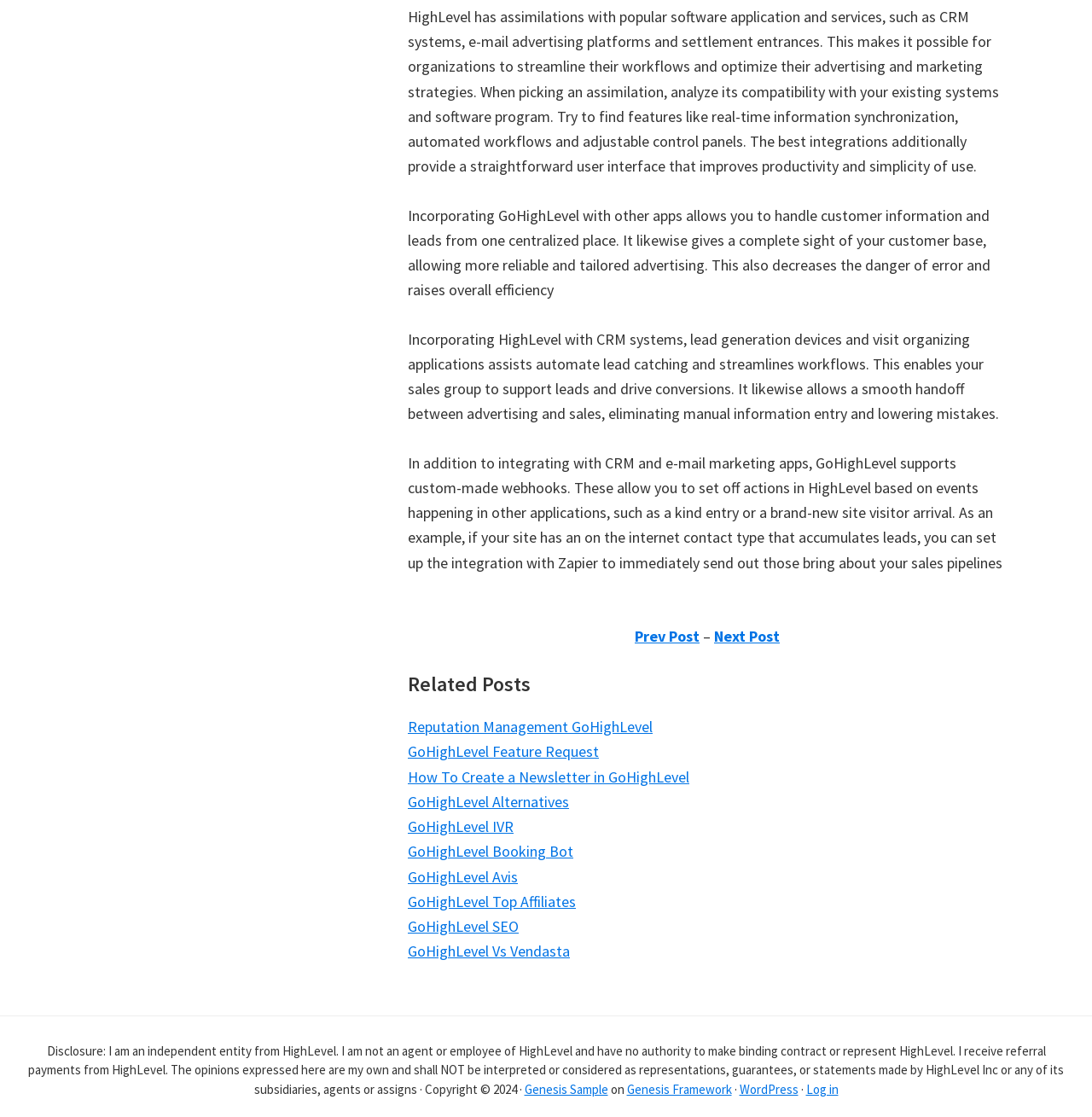Predict the bounding box coordinates of the area that should be clicked to accomplish the following instruction: "Click on 'Reputation Management GoHighLevel'". The bounding box coordinates should consist of four float numbers between 0 and 1, i.e., [left, top, right, bottom].

[0.373, 0.642, 0.598, 0.659]